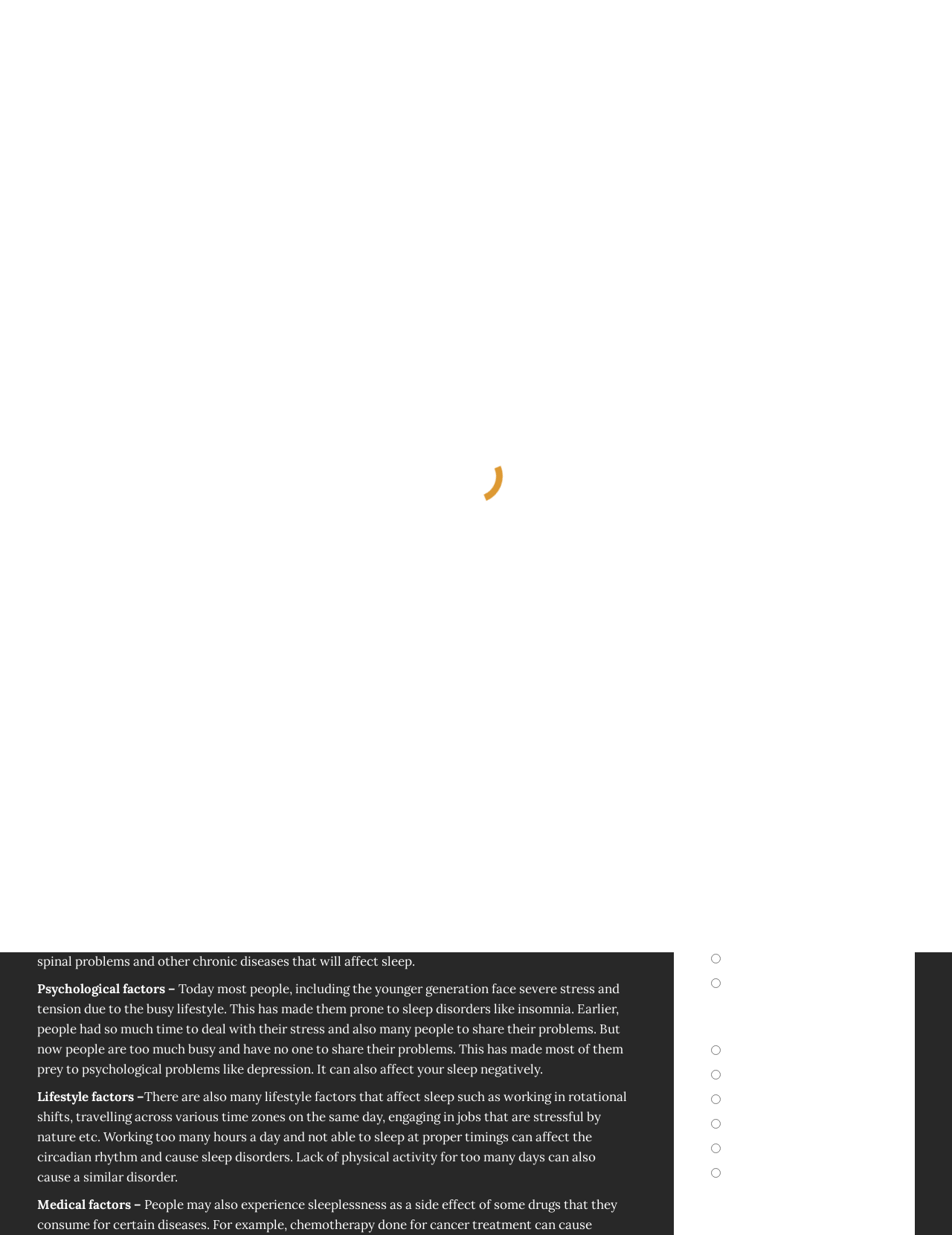Please find the bounding box coordinates of the clickable region needed to complete the following instruction: "Login to the account". The bounding box coordinates must consist of four float numbers between 0 and 1, i.e., [left, top, right, bottom].

[0.959, 0.008, 1.0, 0.02]